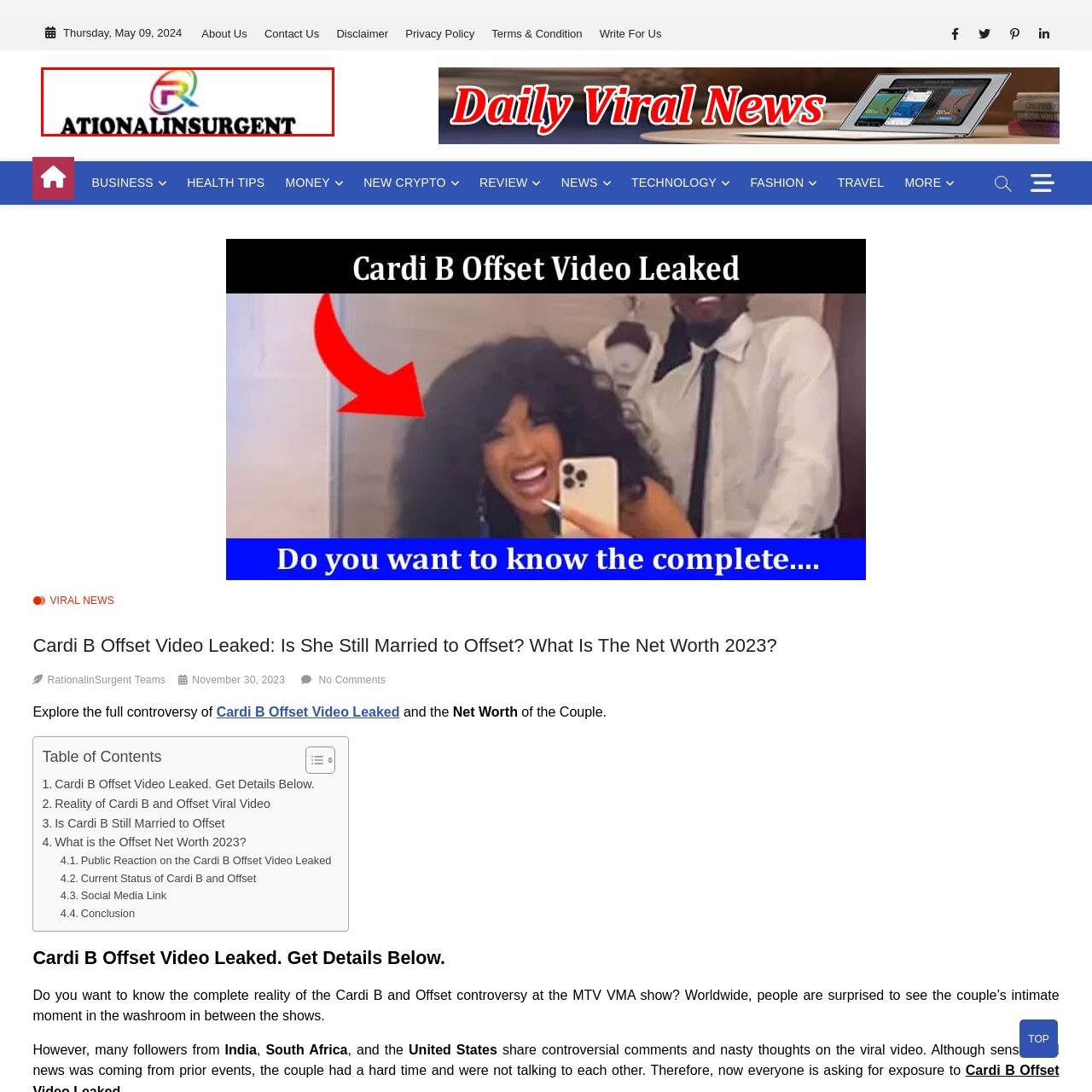Explain the image in the red bounding box with extensive details.

The image features the logo of "RATIONALINSURGENT," which showcases a vibrant and colorful design. The logo includes an artistic representation with a stylized letter "R" intertwined with a creative swirl, employing a rainbow color gradient that adds a dynamic and modern touch. The name "RATIONALINSURGENT" is presented in bold, black typography, enhancing its visibility and impact. This logo is representative of the brand's identity, signifying a blend of contemporary style with a strong, assertive message, positioned prominently as part of the website's header in relation to trending news and online reviews.